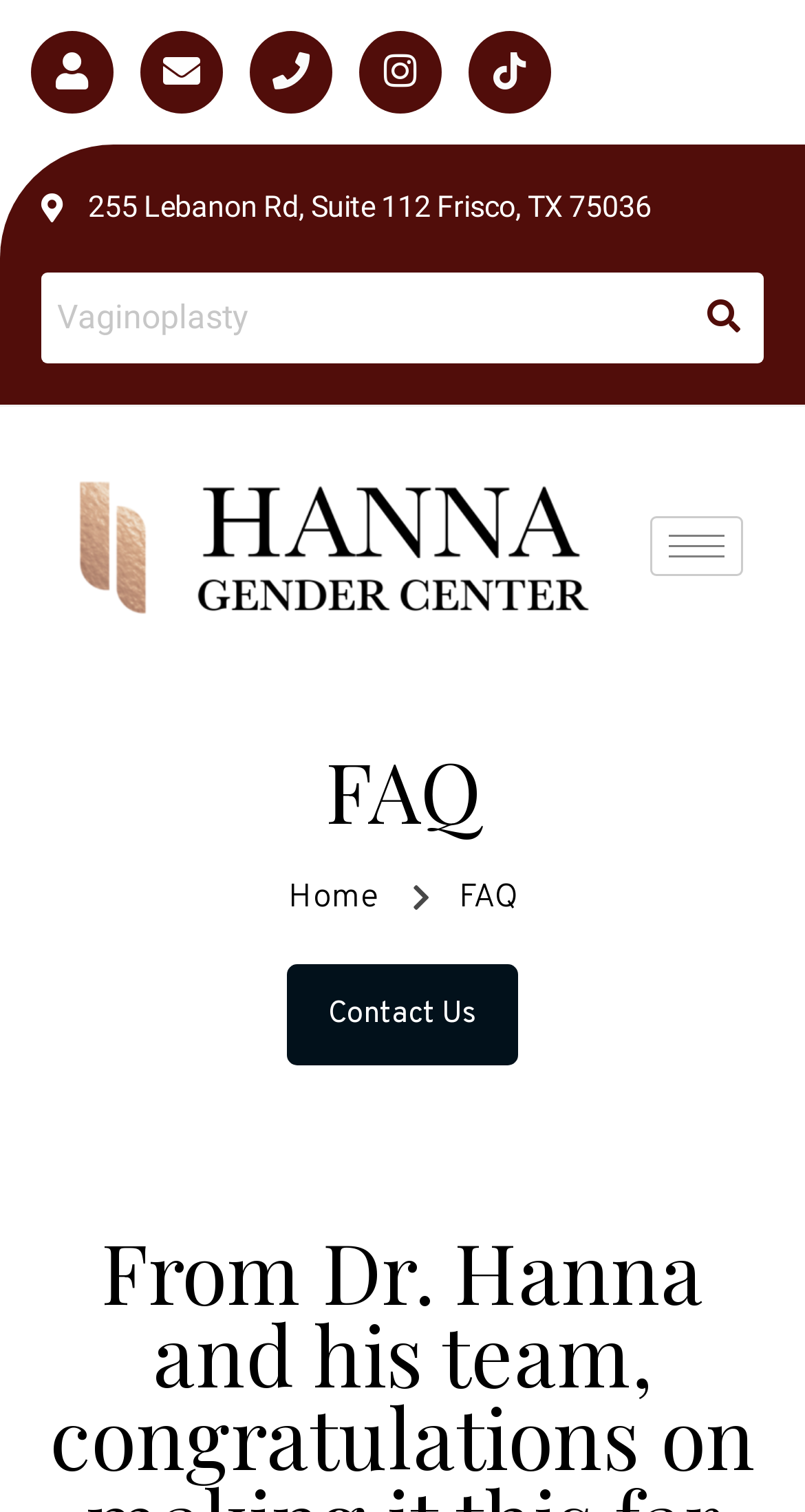What is the current page about?
Analyze the screenshot and provide a detailed answer to the question.

I determined the current page is about FAQ by looking at the heading element on the webpage, which is prominently displayed and reads 'FAQ', indicating that this page is a collection of frequently asked questions.